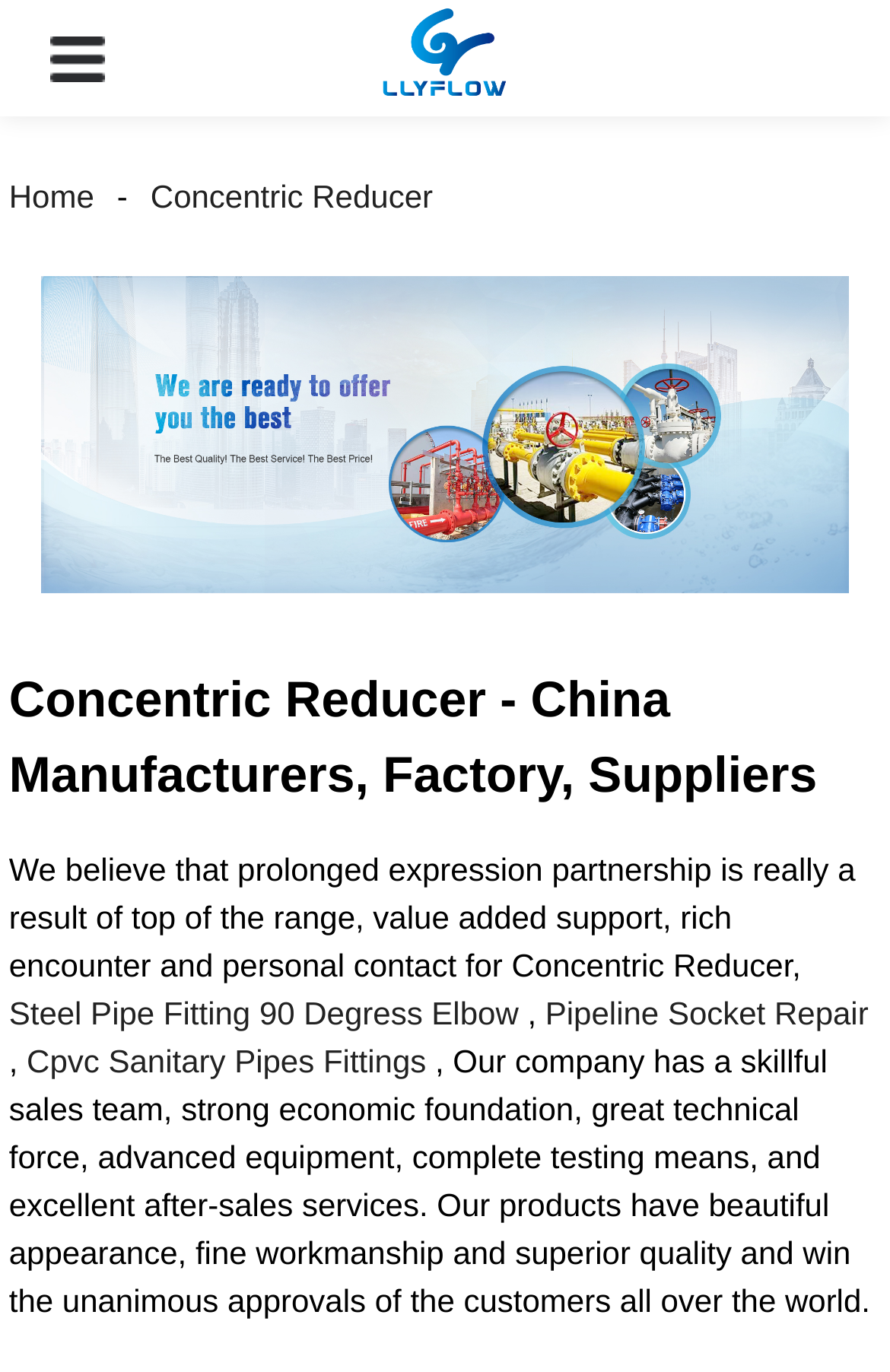What is the company's strength?
Answer the question with a single word or phrase derived from the image.

Technical force